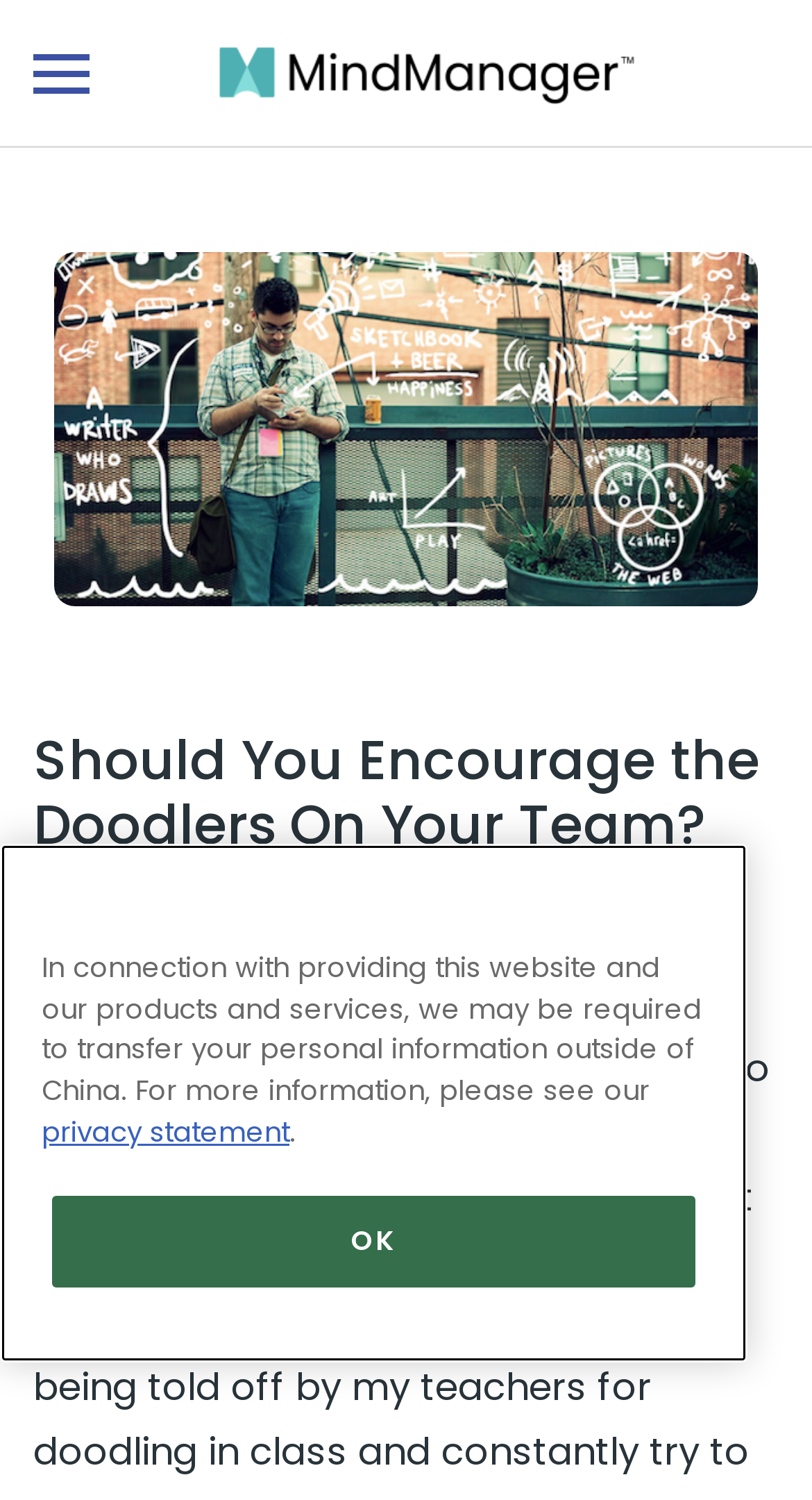From the element description alt="MindManager Blog", predict the bounding box coordinates of the UI element. The coordinates must be specified in the format (top-left x, top-left y, bottom-right x, bottom-right y) and should be within the 0 to 1 range.

[0.269, 0.028, 0.731, 0.069]